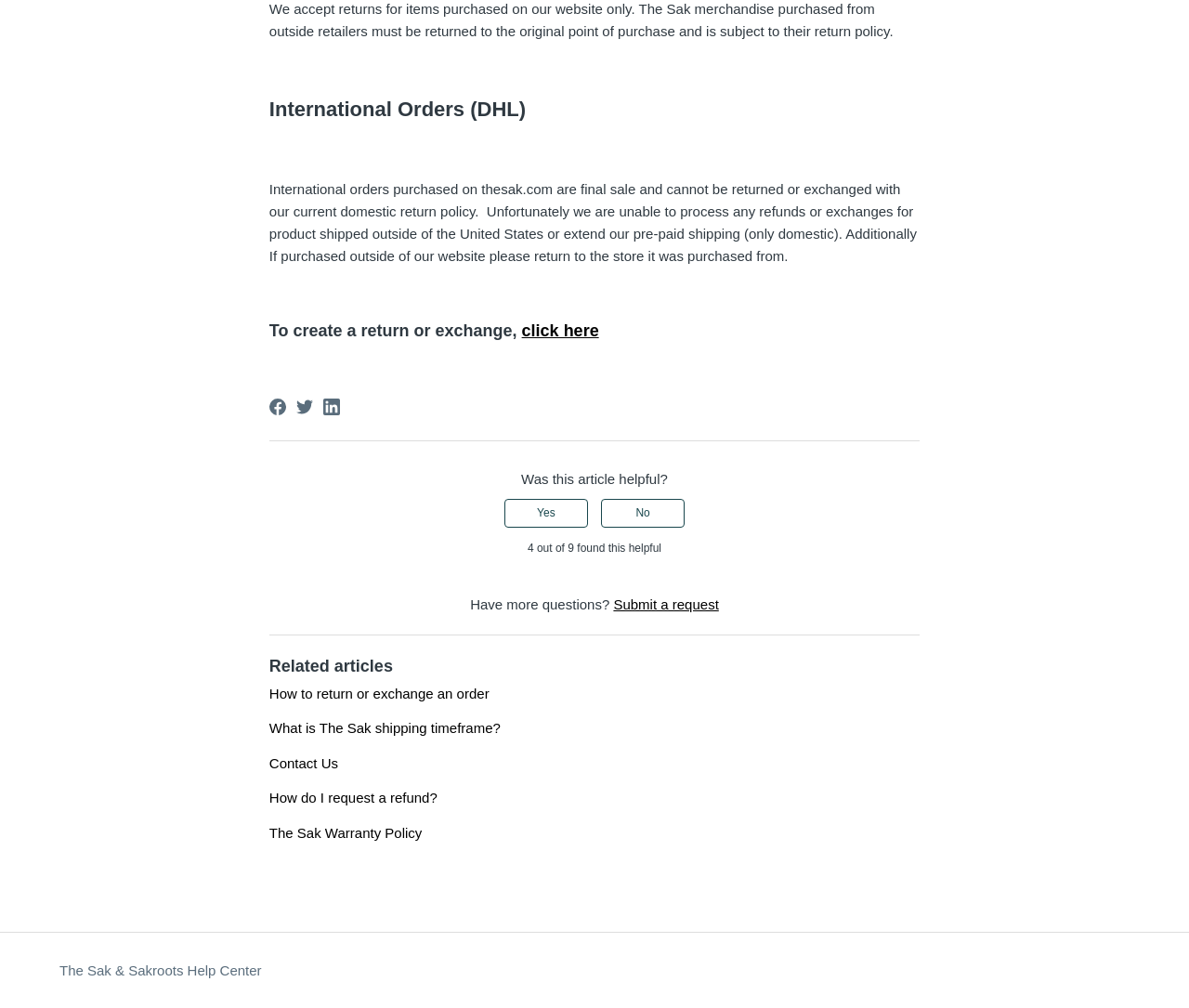What is the rating of this article's helpfulness?
Please respond to the question with a detailed and informative answer.

According to the webpage, 4 out of 9 people found this article helpful.